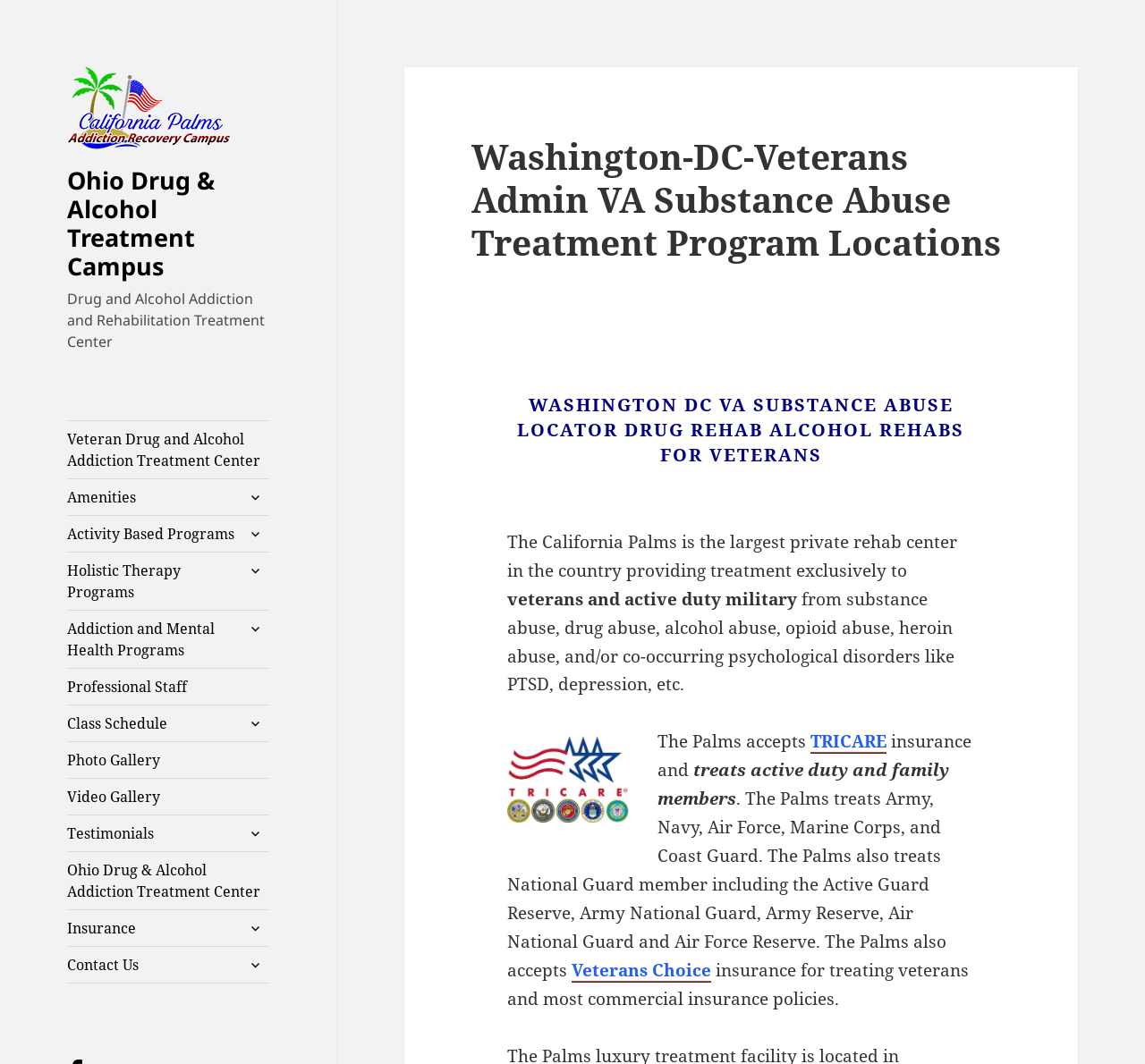What type of treatment does the California Palms provide?
Refer to the image and offer an in-depth and detailed answer to the question.

Based on the webpage, the California Palms is a rehab center that provides treatment exclusively to veterans and active duty military for substance abuse, drug abuse, alcohol abuse, opioid abuse, heroin abuse, and/or co-occurring psychological disorders like PTSD, depression, etc.